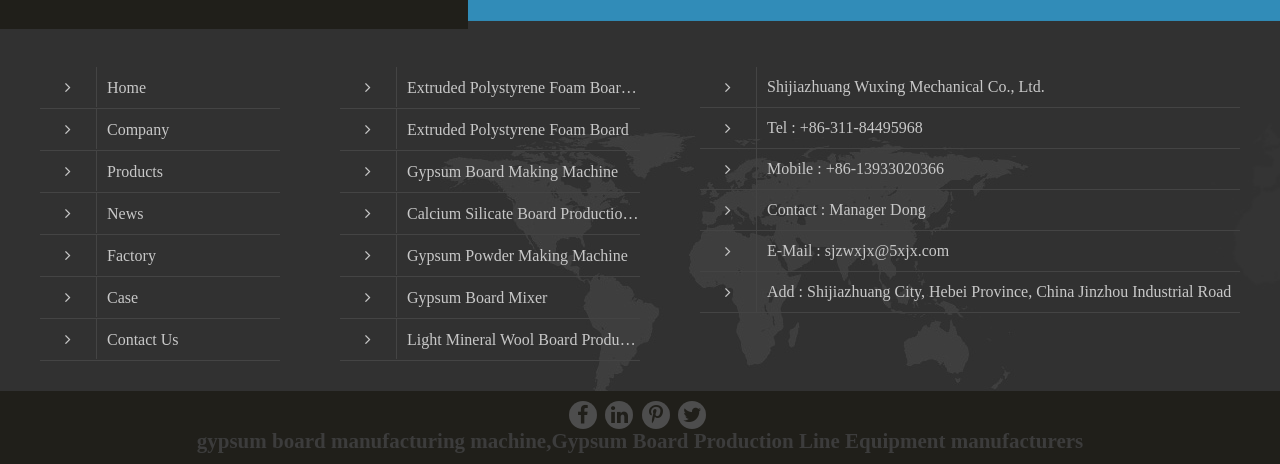Indicate the bounding box coordinates of the element that must be clicked to execute the instruction: "Send an email to sjzwxjx@5xjx.com". The coordinates should be given as four float numbers between 0 and 1, i.e., [left, top, right, bottom].

[0.644, 0.522, 0.742, 0.558]